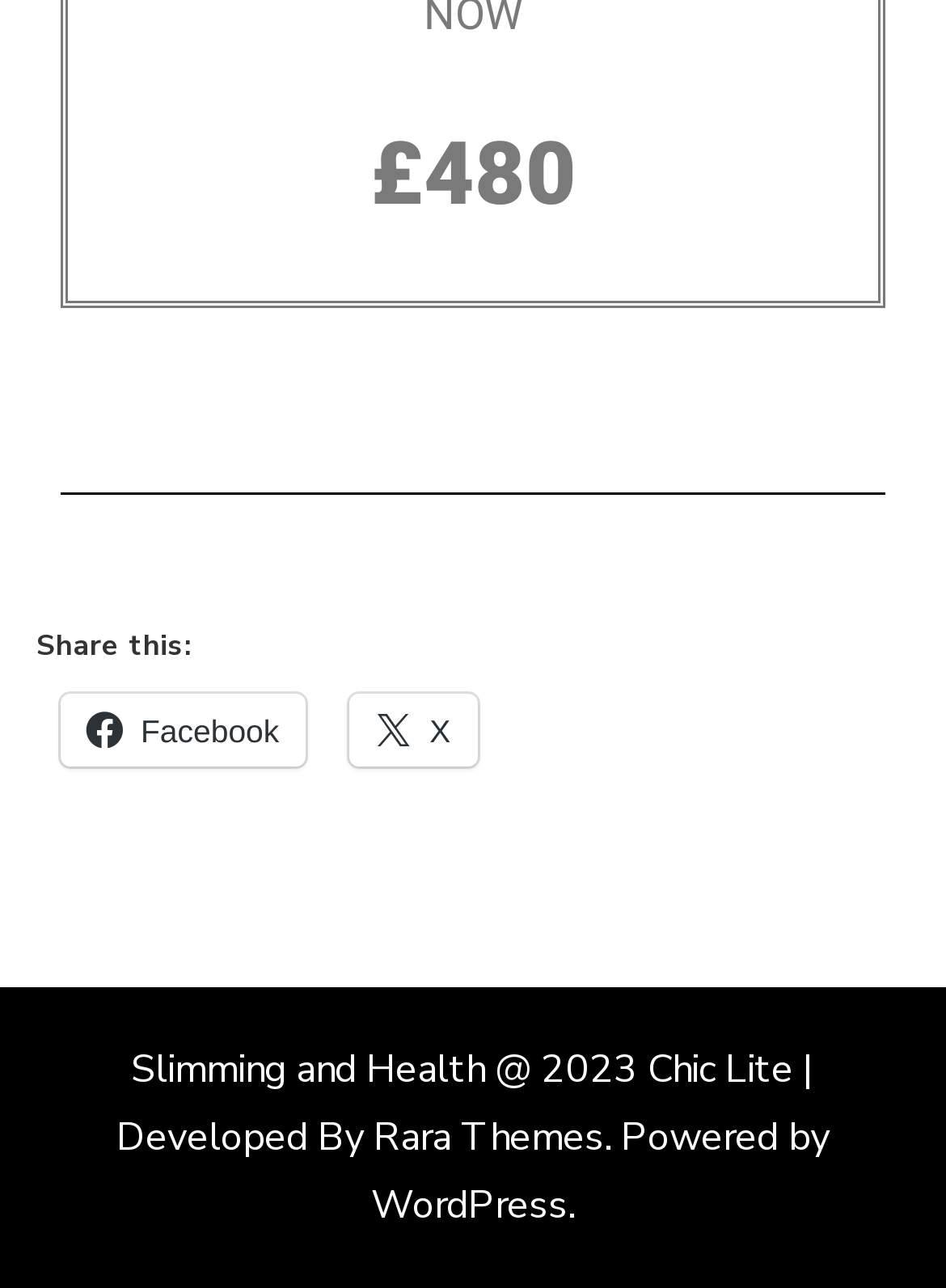Please respond in a single word or phrase: 
What is the content management system used by the webpage?

WordPress